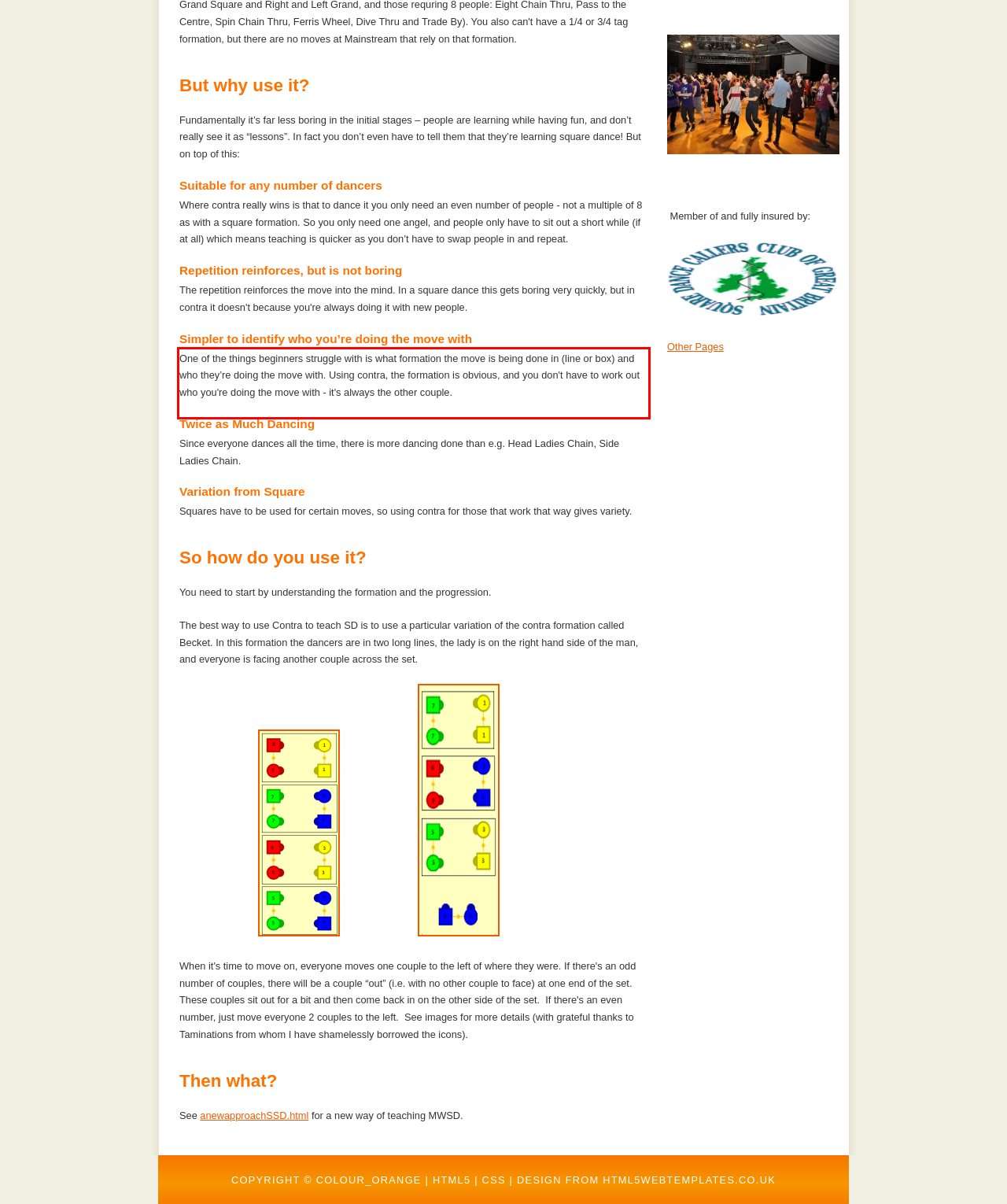Look at the webpage screenshot and recognize the text inside the red bounding box.

One of the things beginners struggle with is what formation the move is being done in (line or box) and who they’re doing the move with. Using contra, the formation is obvious, and you don't have to work out who you're doing the move with - it's always the other couple.